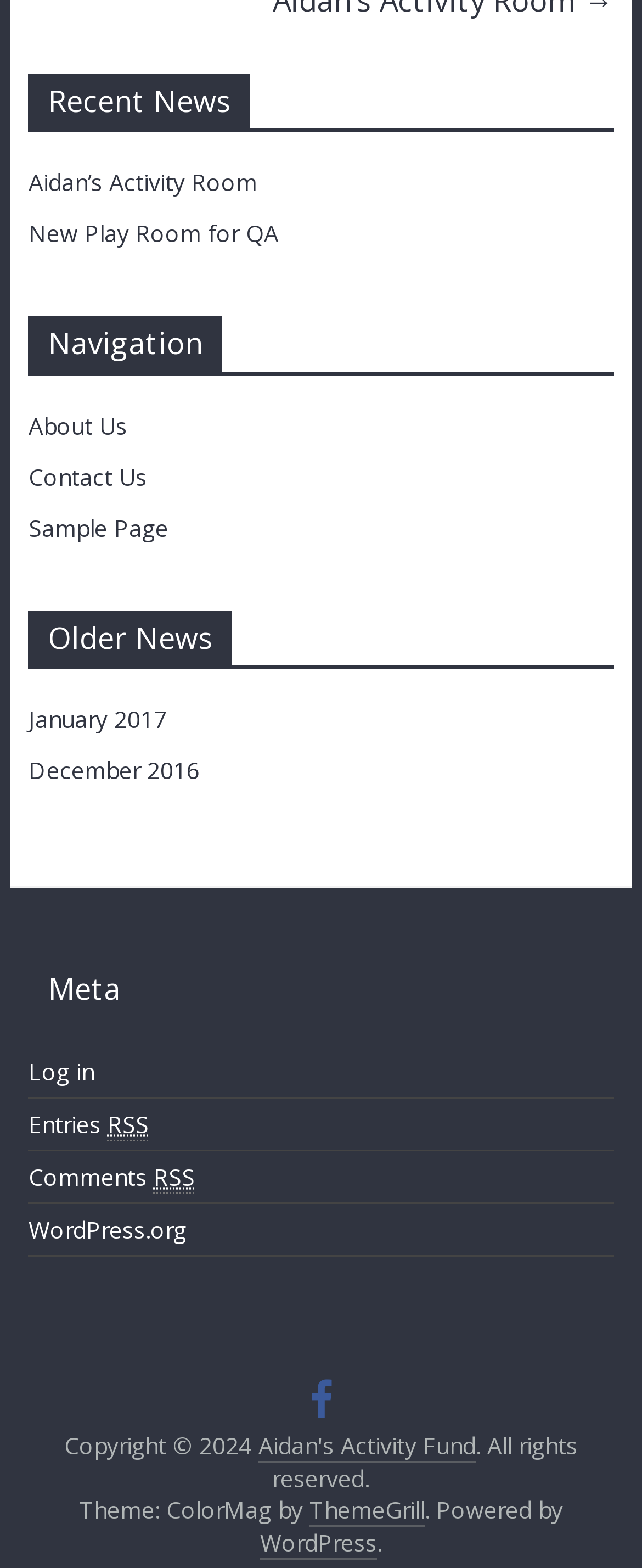Using the description "WordPress.org", predict the bounding box of the relevant HTML element.

[0.044, 0.774, 0.29, 0.794]